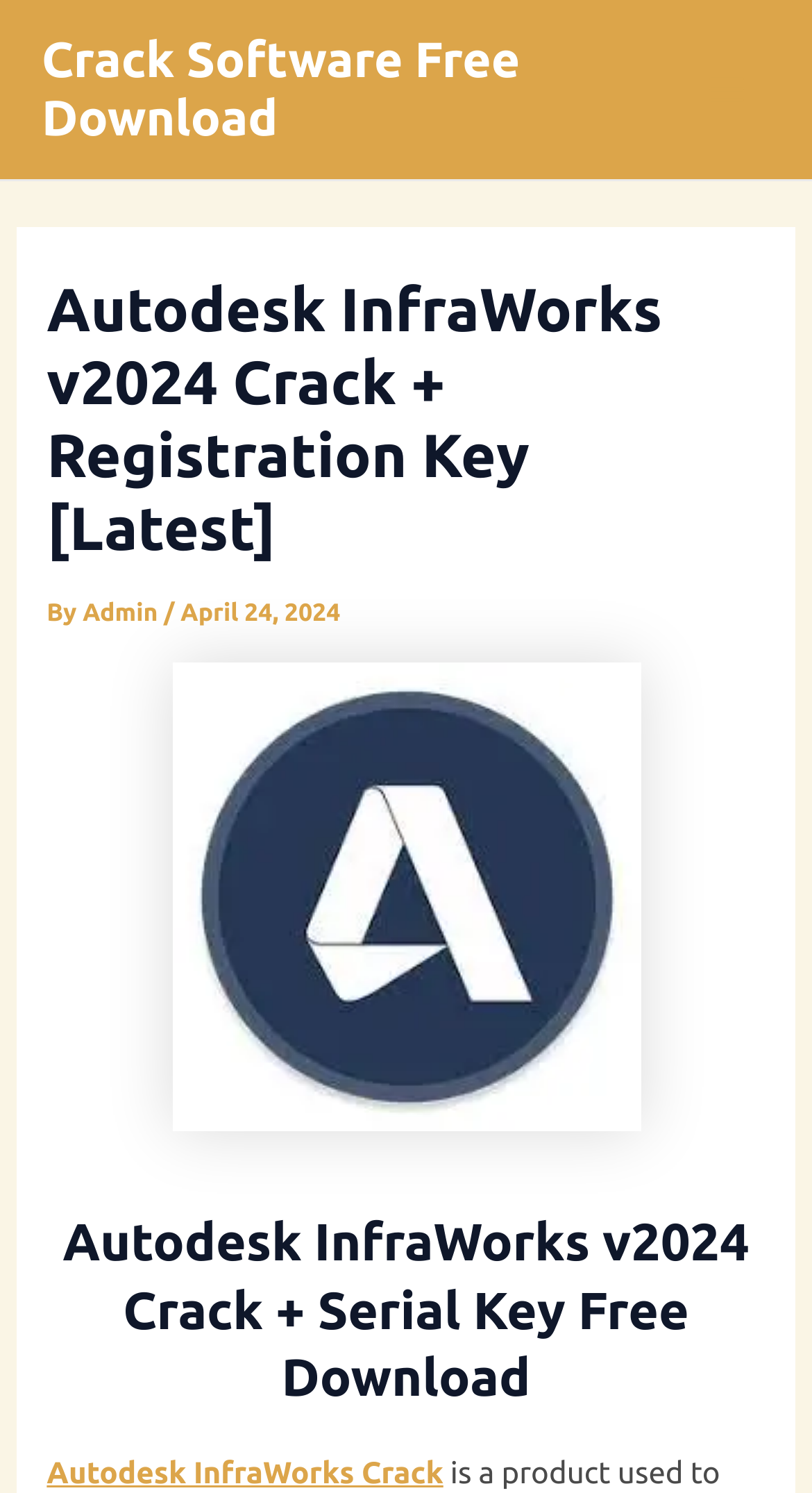What is the purpose of the Autodesk InfraWorks program?
Refer to the image and provide a one-word or short phrase answer.

Design and model urban infrastructure